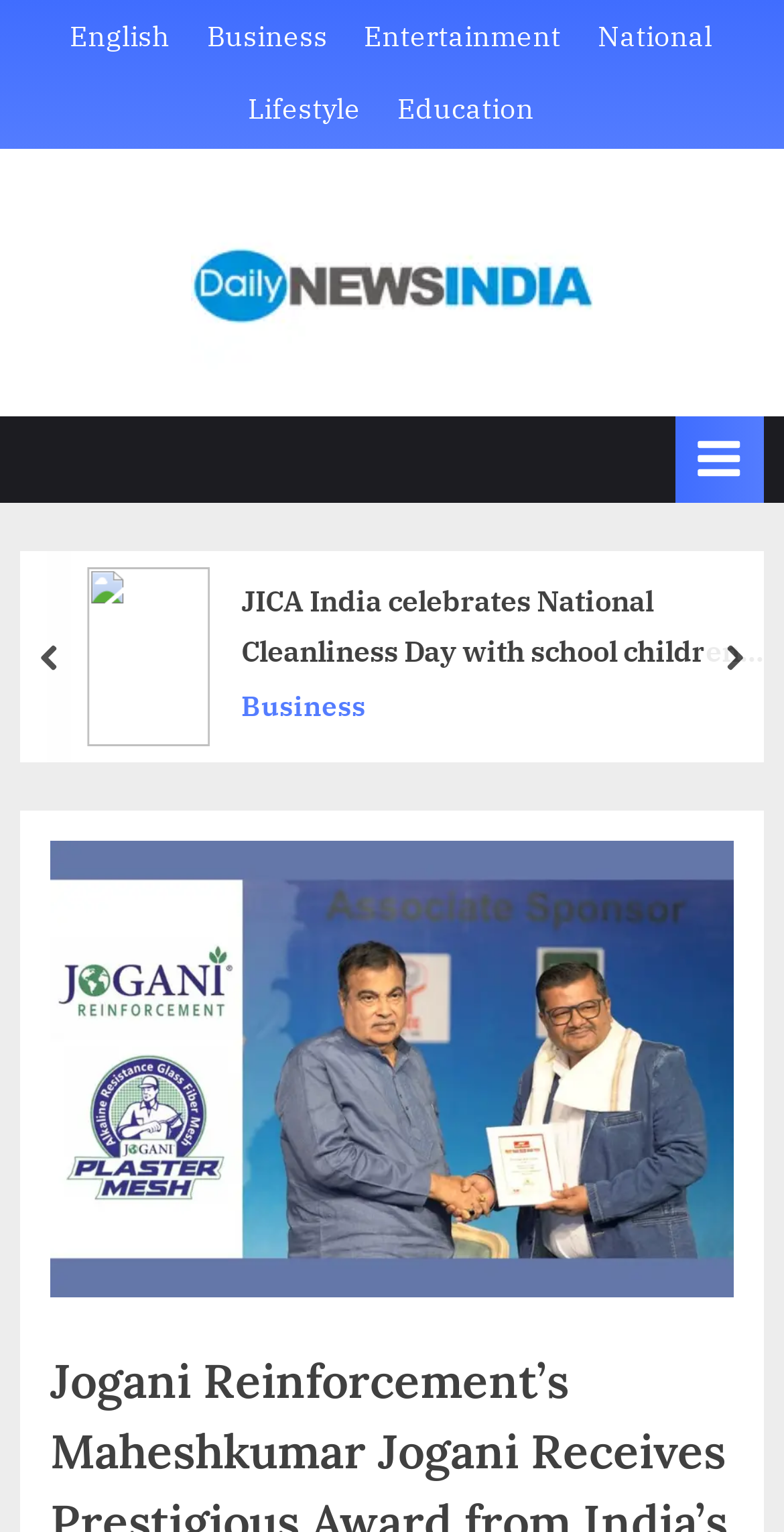Please determine the bounding box coordinates for the element that should be clicked to follow these instructions: "Switch to English".

[0.089, 0.012, 0.217, 0.039]